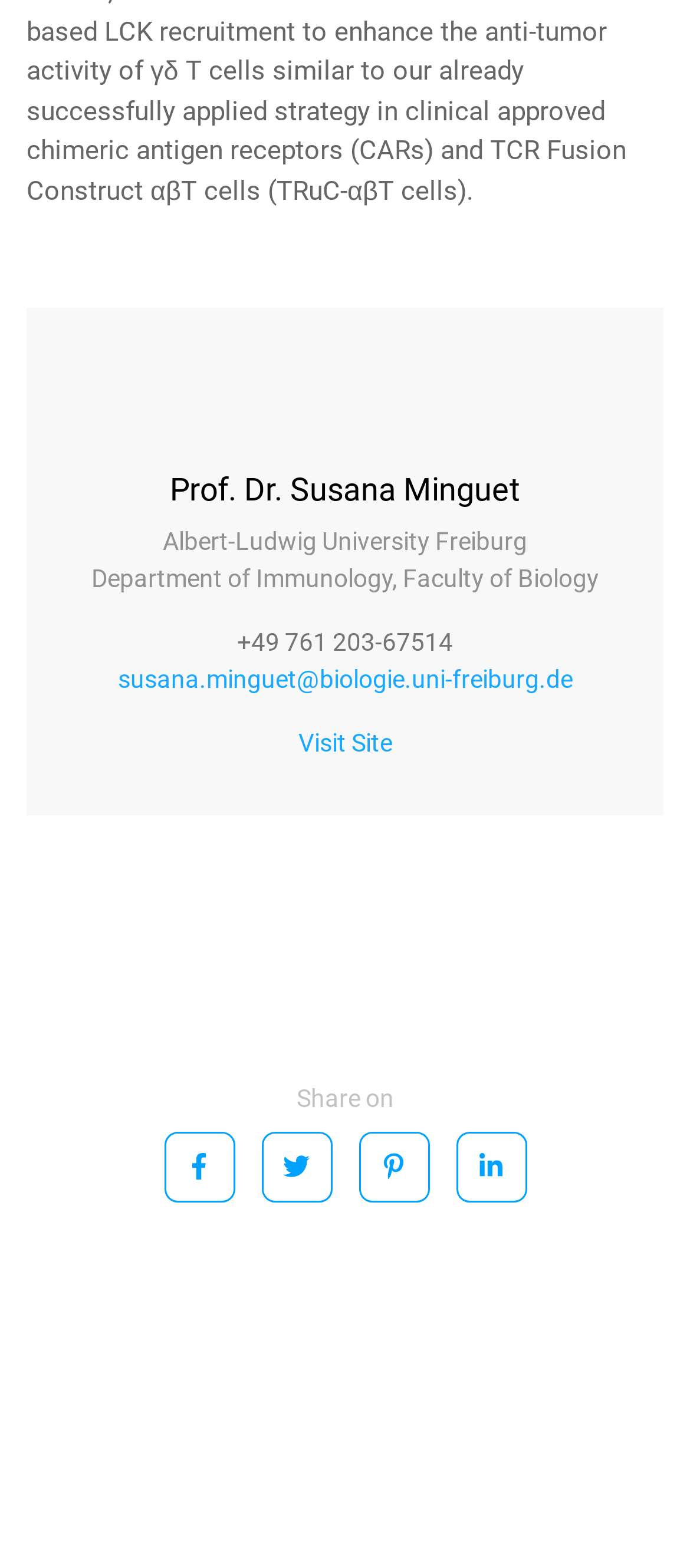Given the following UI element description: "title="DFG-founded Research Group FOR 2799"", find the bounding box coordinates in the webpage screenshot.

[0.308, 0.96, 0.692, 0.98]